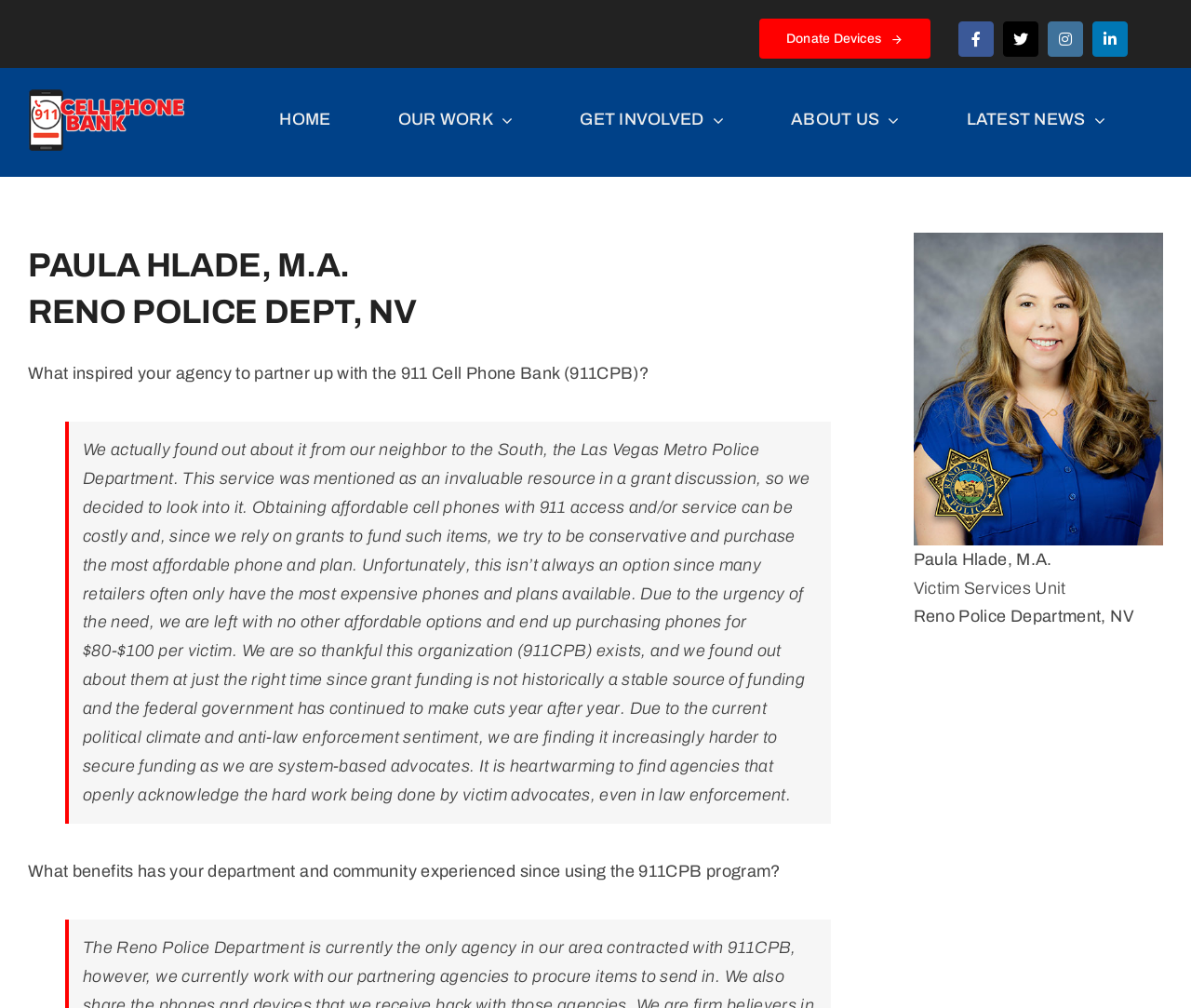Using the element description: "aria-label="instagram"", determine the bounding box coordinates for the specified UI element. The coordinates should be four float numbers between 0 and 1, [left, top, right, bottom].

[0.88, 0.021, 0.909, 0.056]